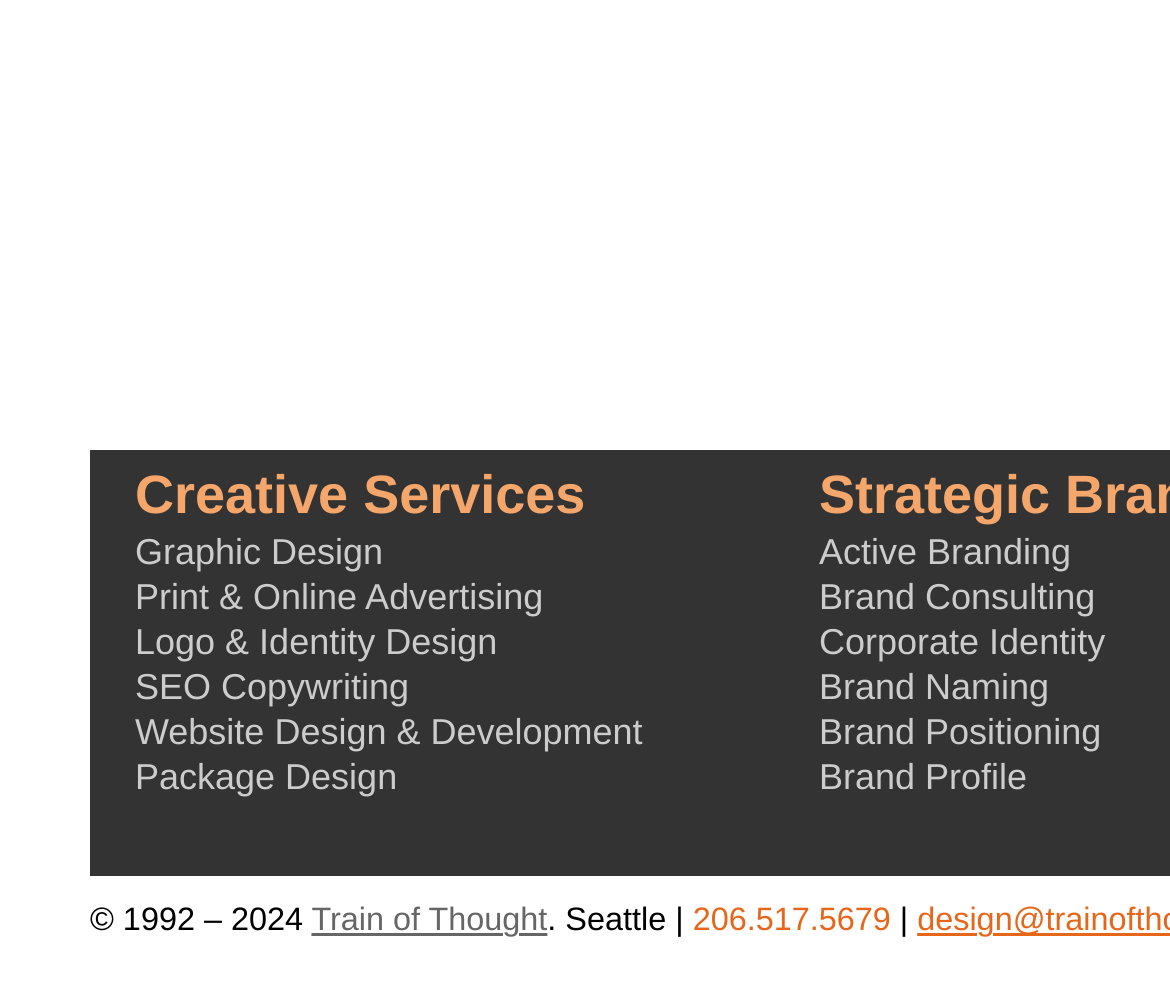Provide the bounding box coordinates for the UI element that is described as: "Train of Thought".

[0.266, 0.913, 0.468, 0.949]